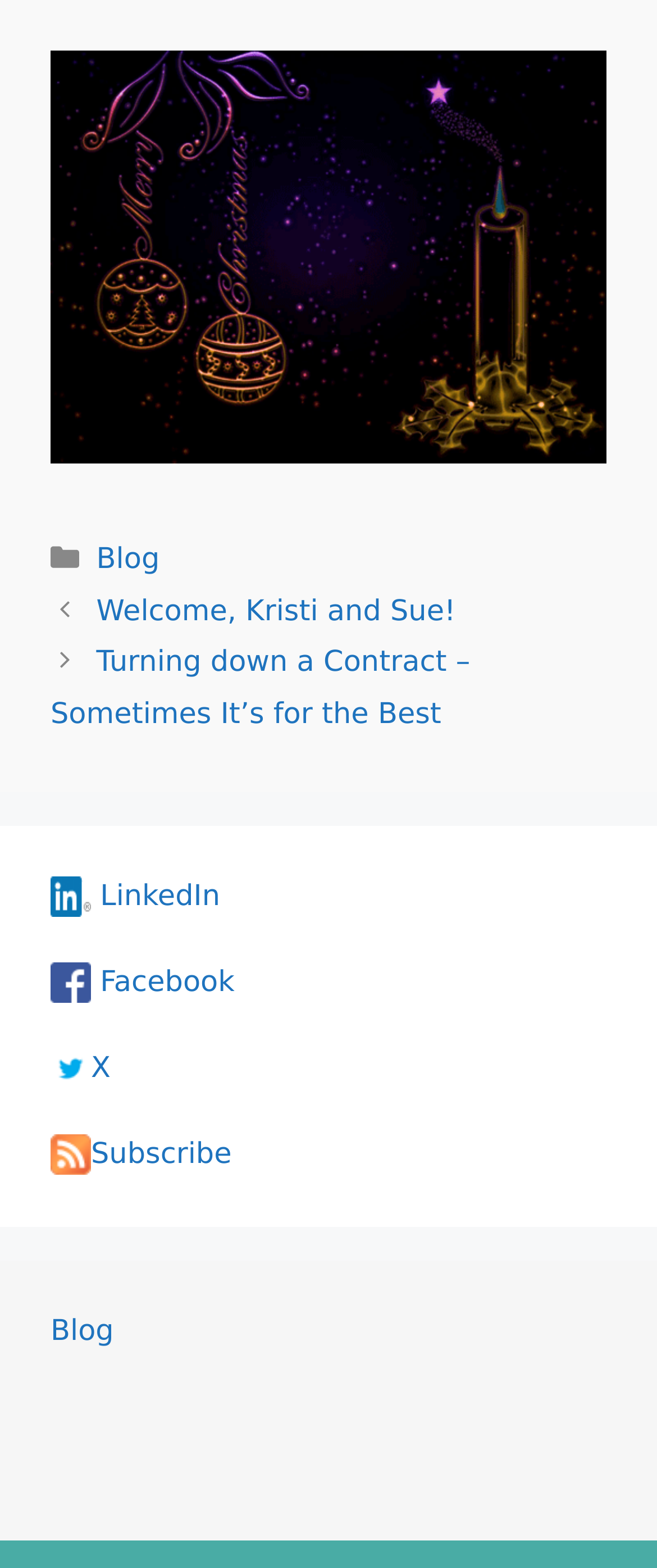Please identify the bounding box coordinates of the element's region that should be clicked to execute the following instruction: "Subscribe to RSS Feed". The bounding box coordinates must be four float numbers between 0 and 1, i.e., [left, top, right, bottom].

[0.077, 0.725, 0.353, 0.747]